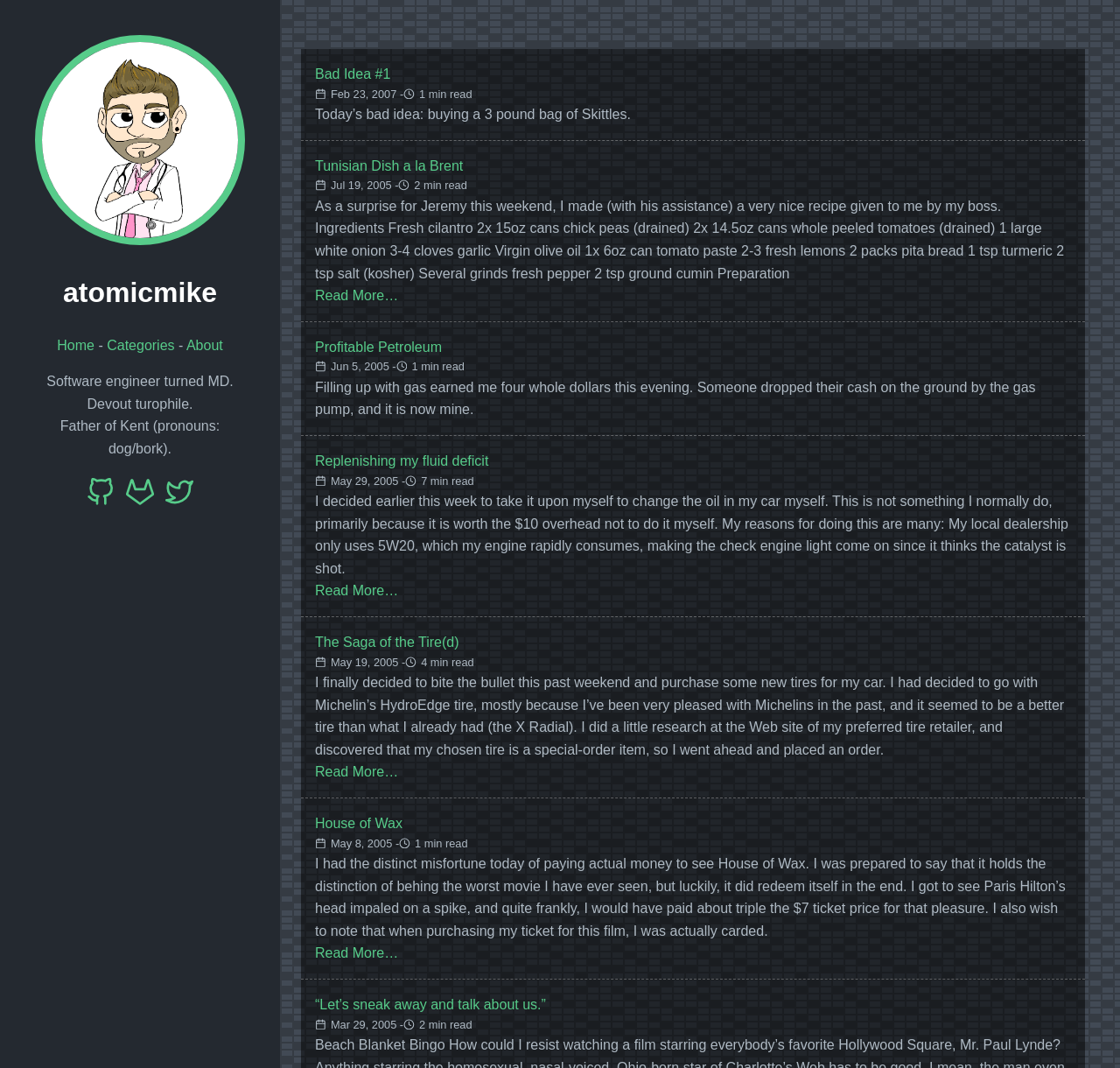Given the description "Read More…", determine the bounding box of the corresponding UI element.

[0.281, 0.27, 0.356, 0.284]